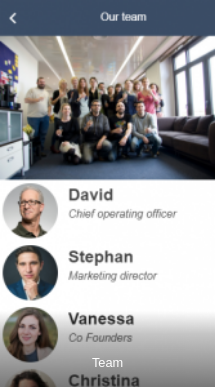What is David's job title?
Carefully analyze the image and provide a thorough answer to the question.

The caption specifically mentions that David is the Chief Operating Officer, which is his job title.